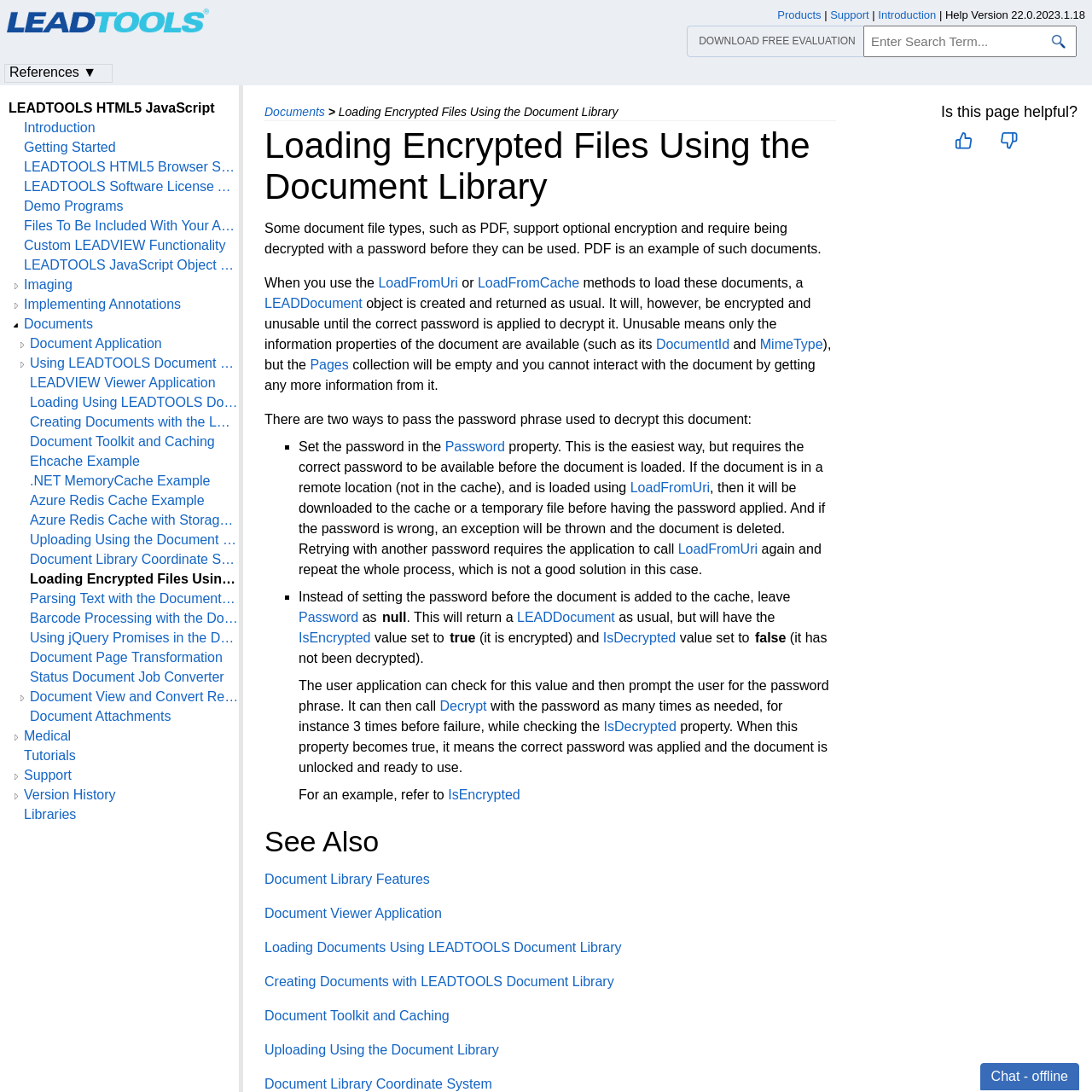Articulate a complete and detailed caption of the webpage elements.

This webpage is about loading encrypted files using the document library in HTML5 JavaScript. At the top, there is a navigation bar with links to "Documents" and a dropdown menu. Below the navigation bar, there is a heading that reads "Loading Encrypted Files Using the Document Library" and a brief description of the topic.

The main content of the page is divided into sections. The first section explains that some document file types, such as PDF, support optional encryption and require a password to be decrypted before they can be used. It also explains that when using the LoadFromUri or LoadFromCache methods to load these documents, a LEADDocument object is created and returned as usual, but it will be encrypted and unusable until the correct password is applied to decrypt it.

The second section describes two ways to pass the password phrase used to decrypt the document. The first way is to set the password in the Password property, which is the easiest way but requires the correct password to be available before the document is loaded. The second way is to leave the Password property as null, which will return a LEADDocument object as usual, but with the IsEncrypted property set to true and the IsDecrypted property set to false. The user application can then prompt the user for the password phrase and call the Decrypt method with the password as many times as needed.

The page also includes a "See Also" section with links to related topics, such as Document Library Features, Document Viewer Application, and Loading Documents Using LEADTOOLS Document Library. Additionally, there is a sidebar on the left with links to other LEADTOOLS HTML5 JavaScript topics, such as Introduction, Getting Started, and LEADTOOLS Software License Agreement.